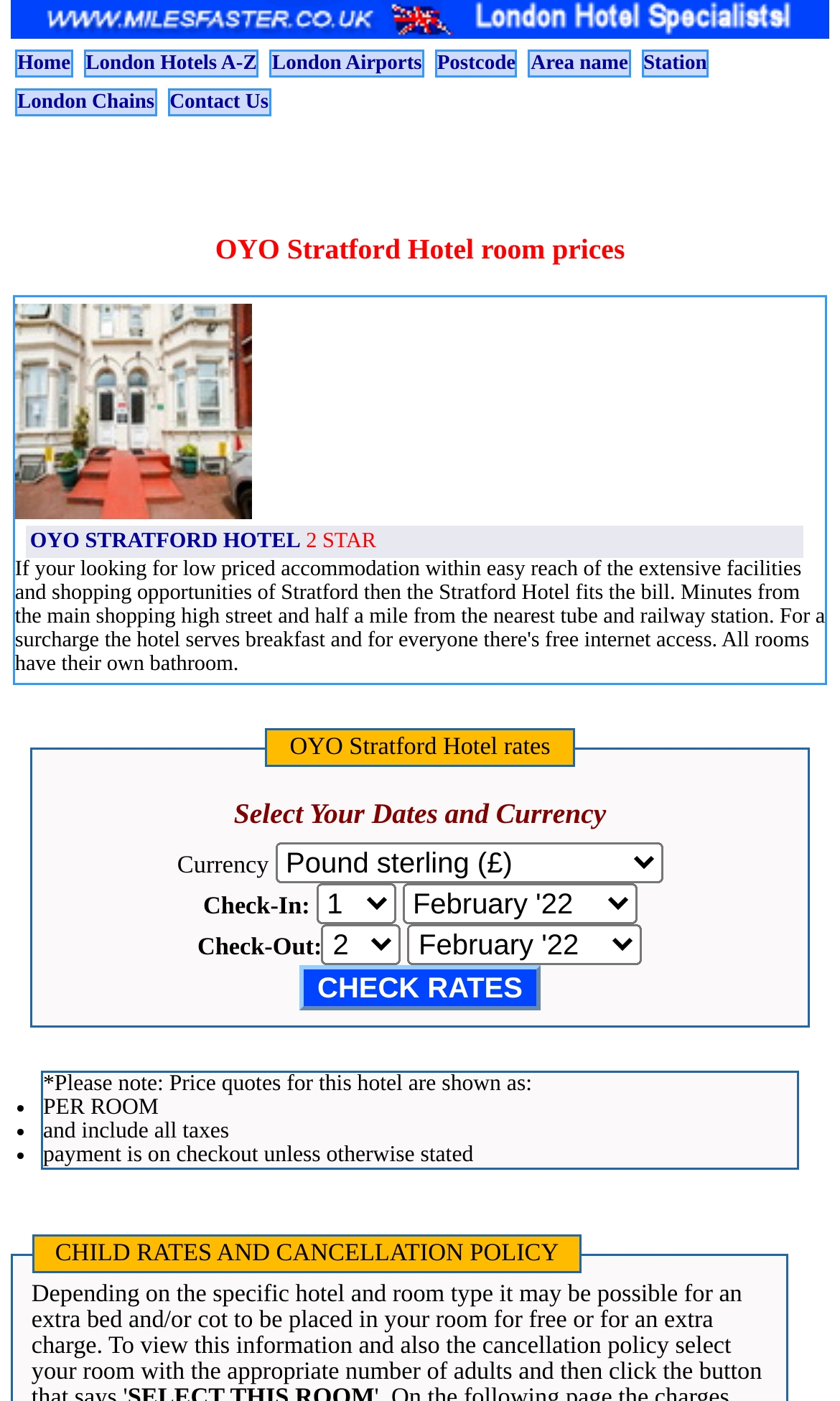Please identify the bounding box coordinates of where to click in order to follow the instruction: "View OYO Stratford Hotel details".

[0.018, 0.358, 0.3, 0.375]